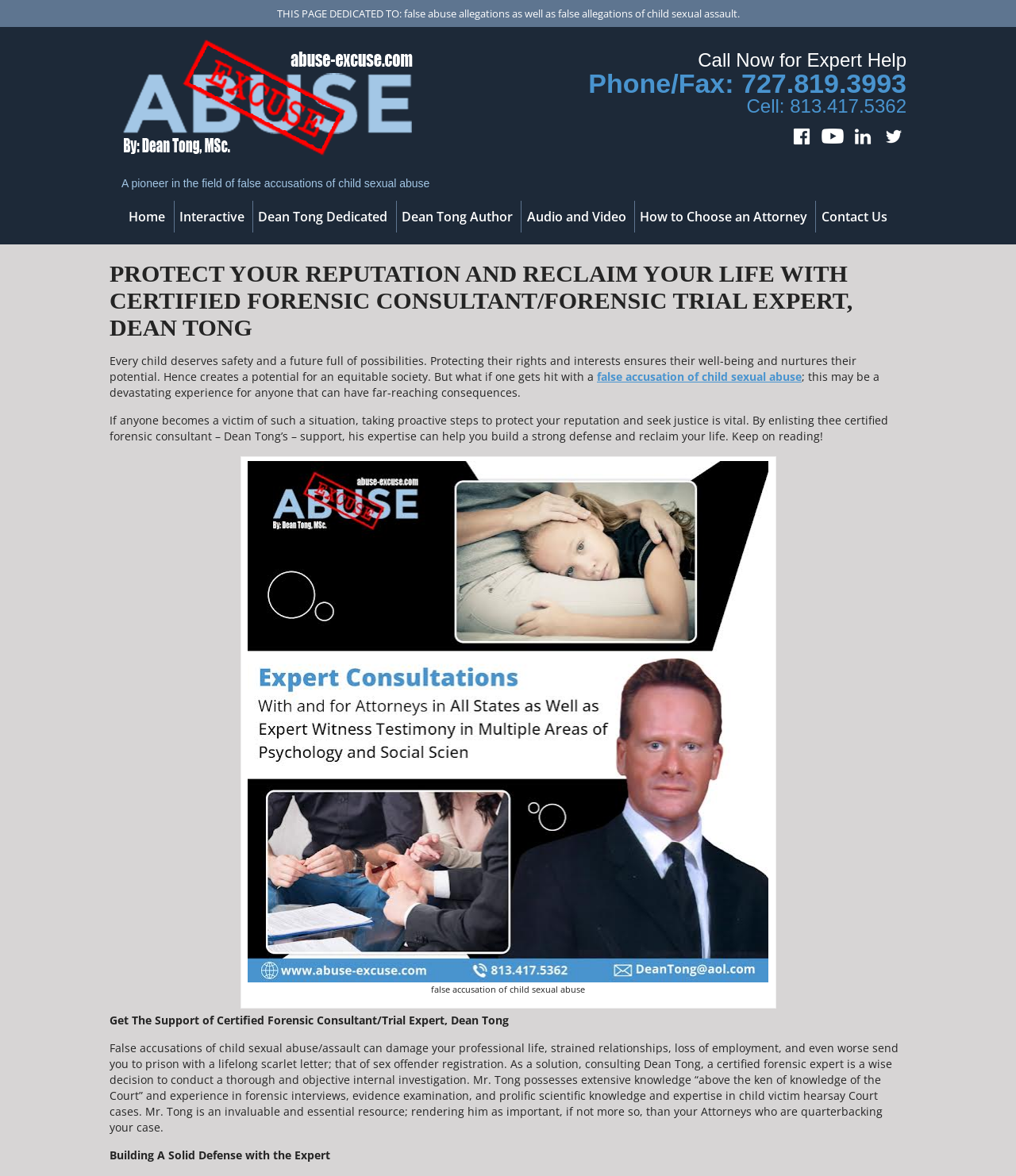Please identify and generate the text content of the webpage's main heading.

PROTECT YOUR REPUTATION AND RECLAIM YOUR LIFE WITH CERTIFIED FORENSIC CONSULTANT/FORENSIC TRIAL EXPERT, DEAN TONG